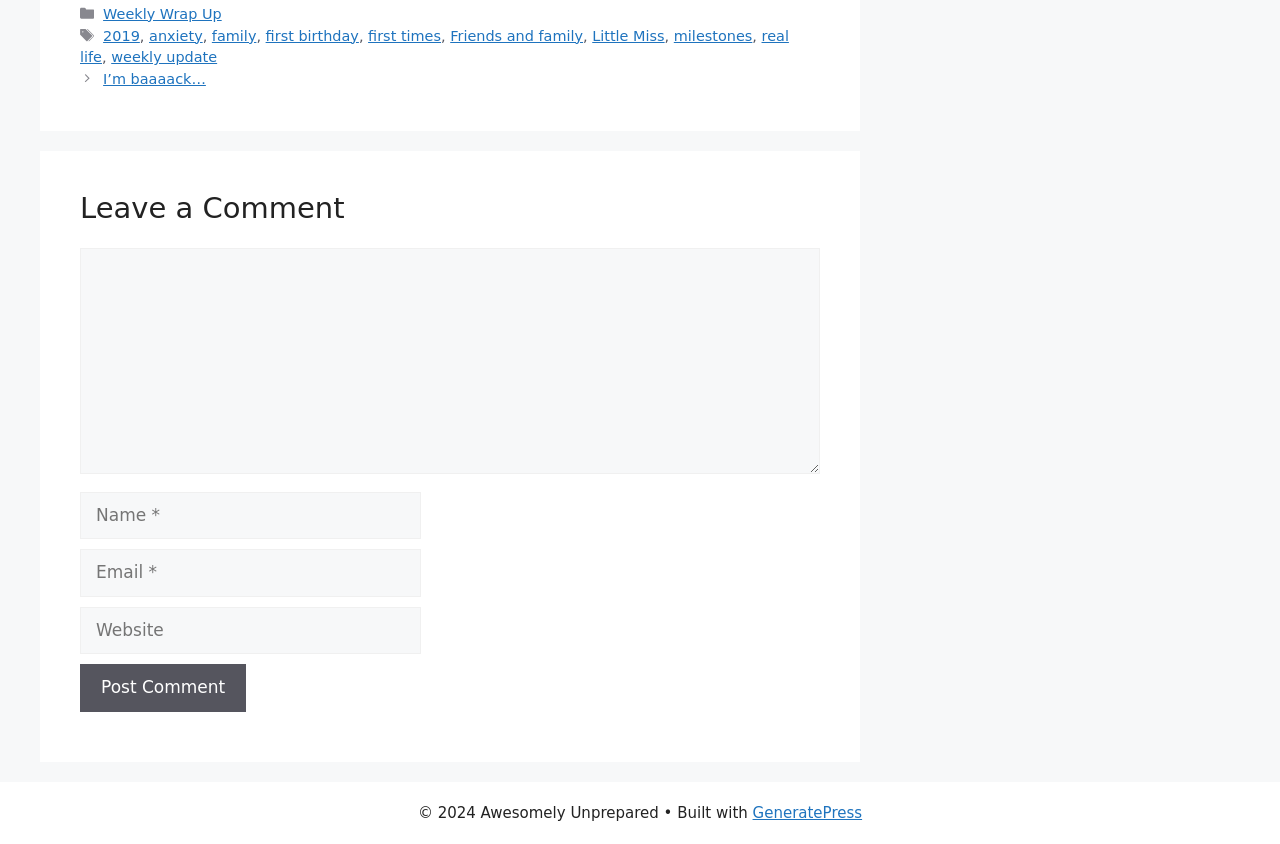What is the copyright year of this website?
Answer the question with just one word or phrase using the image.

2024